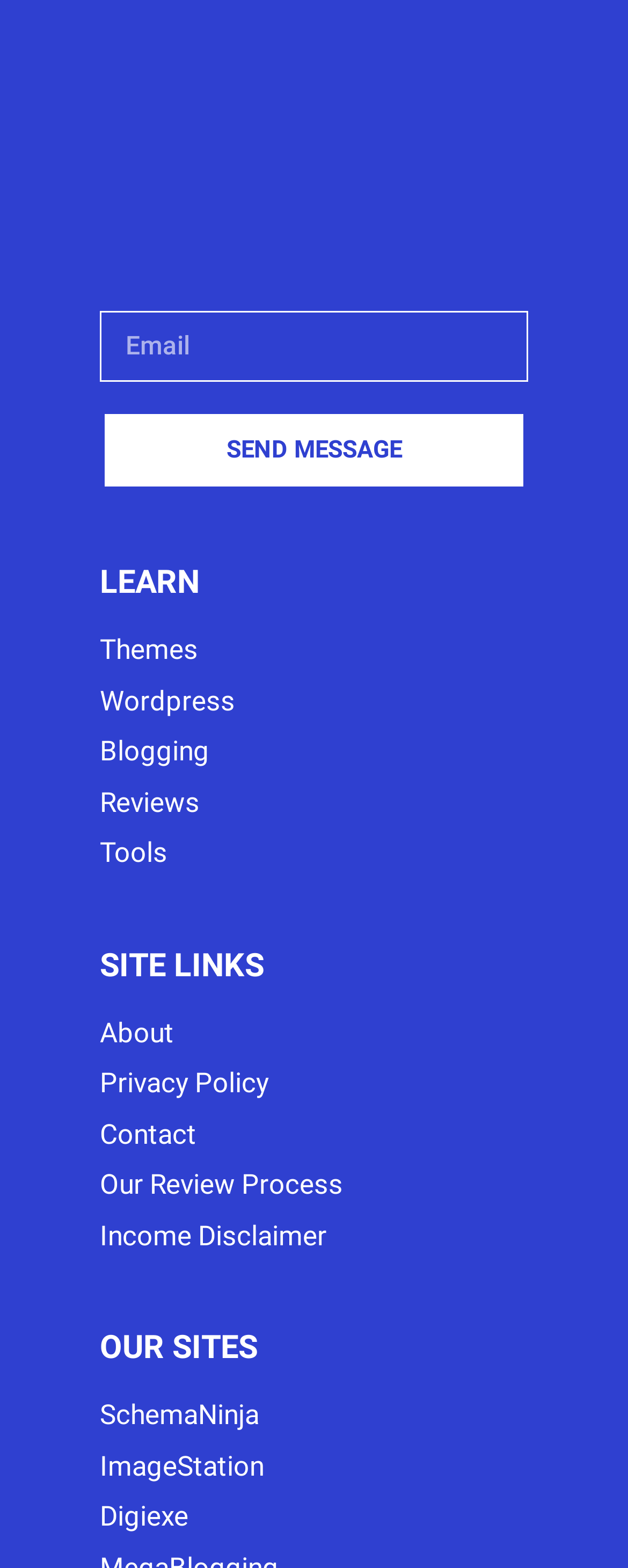What is the purpose of the 'Privacy Policy' link?
Answer the question using a single word or phrase, according to the image.

To access the privacy policy